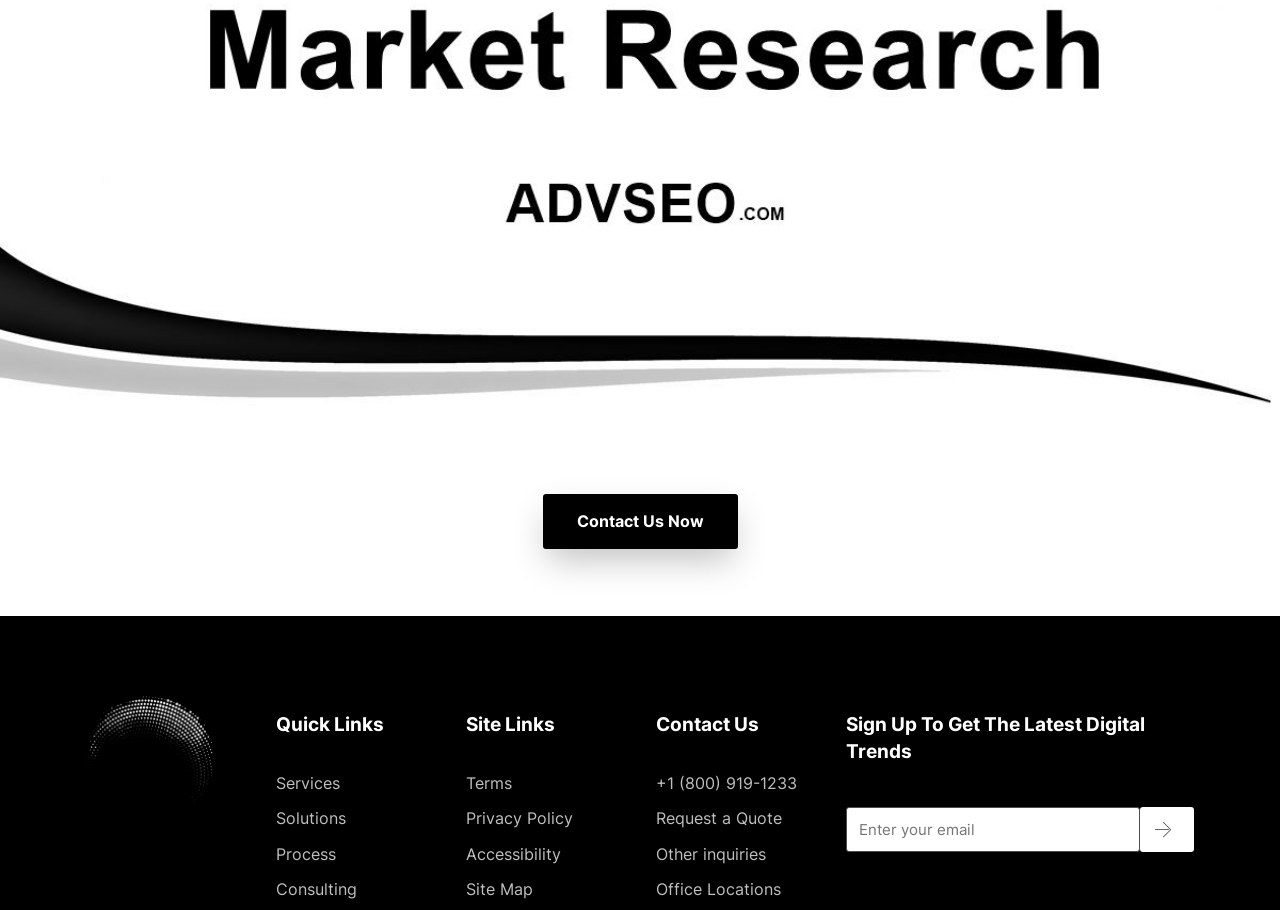Find the bounding box coordinates for the HTML element specified by: "Special welding equipment".

None